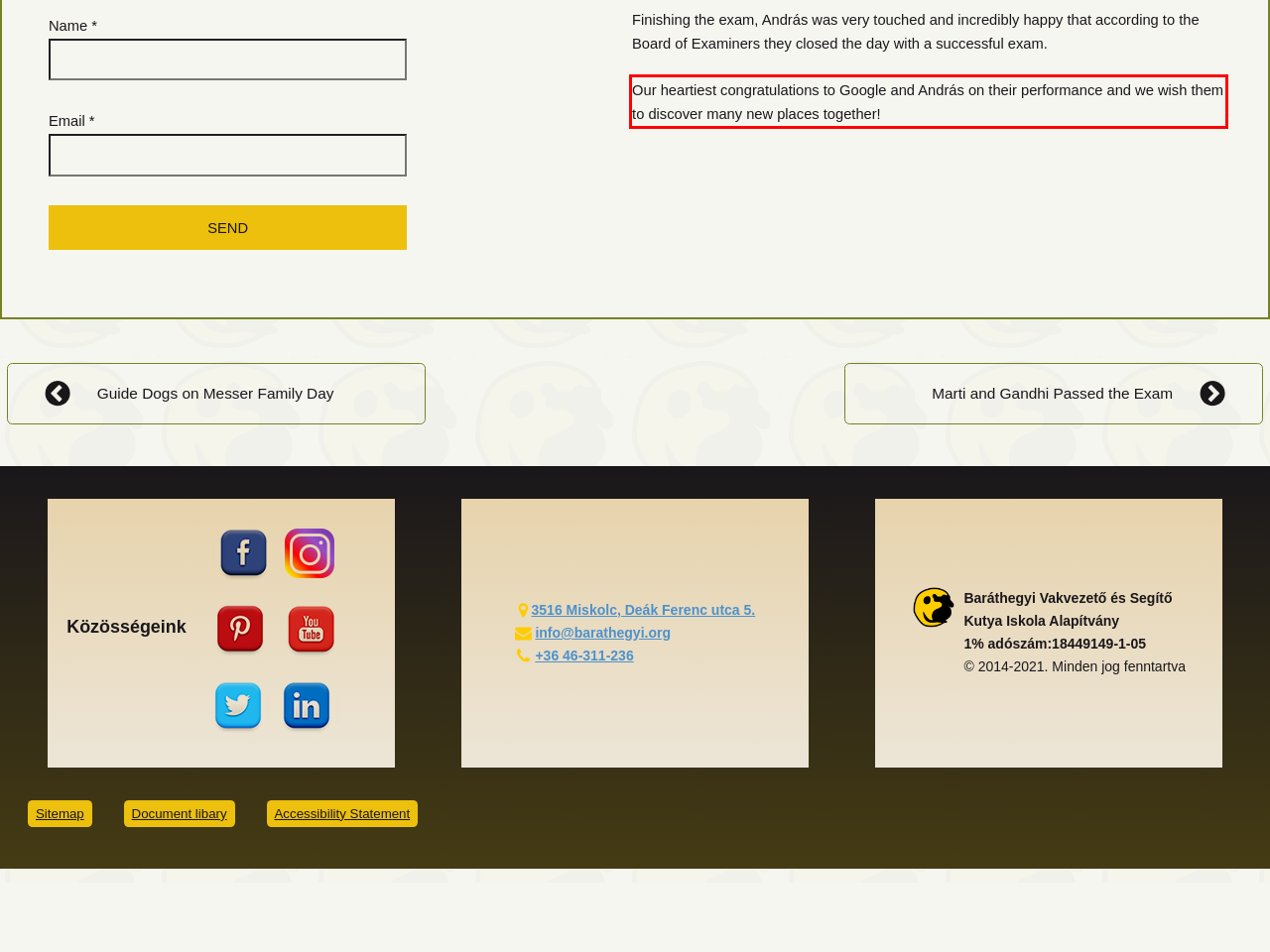You have a webpage screenshot with a red rectangle surrounding a UI element. Extract the text content from within this red bounding box.

Our heartiest congratulations to Google and András on their performance and we wish them to discover many new places together!